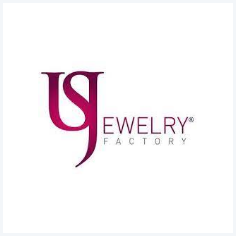Please provide a detailed answer to the question below by examining the image:
What is the brand committed to creating?

The logo represents the US Jewelry Factory, a brand committed to creating timeless pieces that symbolize love and meaningful connections, suggesting that the brand values craftsmanship and emotional significance in its jewelry.